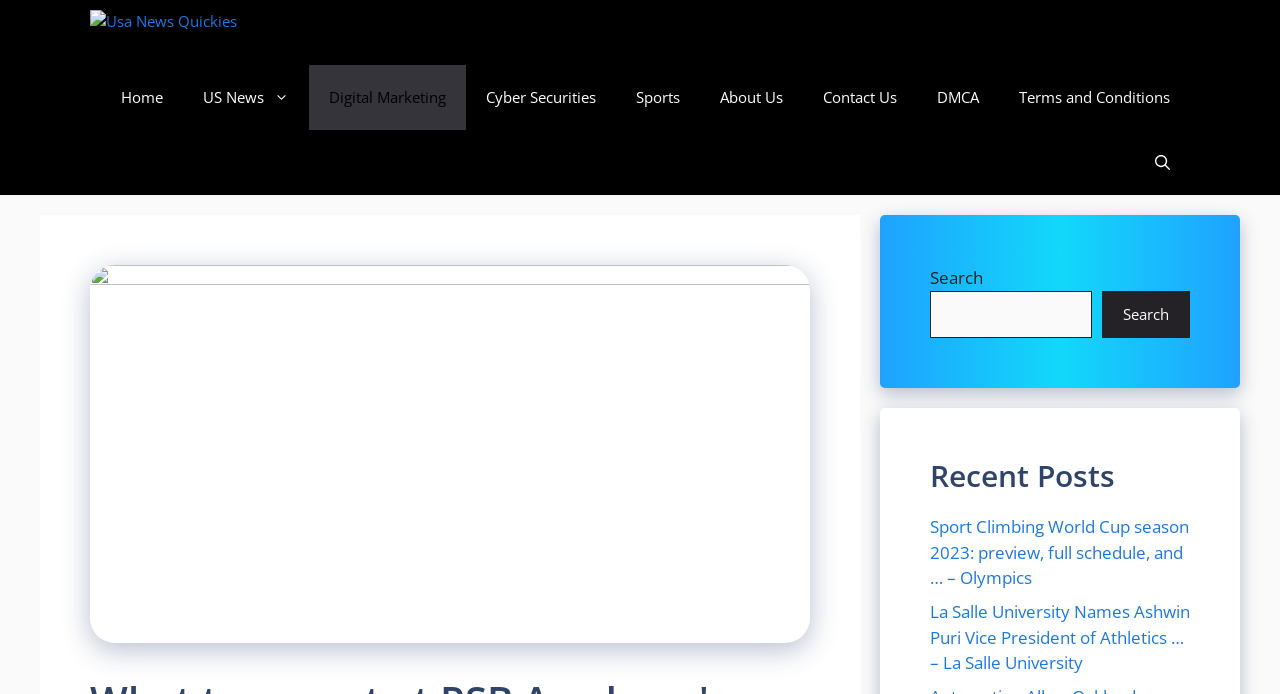Please determine the bounding box coordinates of the element to click in order to execute the following instruction: "Contact Us". The coordinates should be four float numbers between 0 and 1, specified as [left, top, right, bottom].

[0.627, 0.094, 0.716, 0.187]